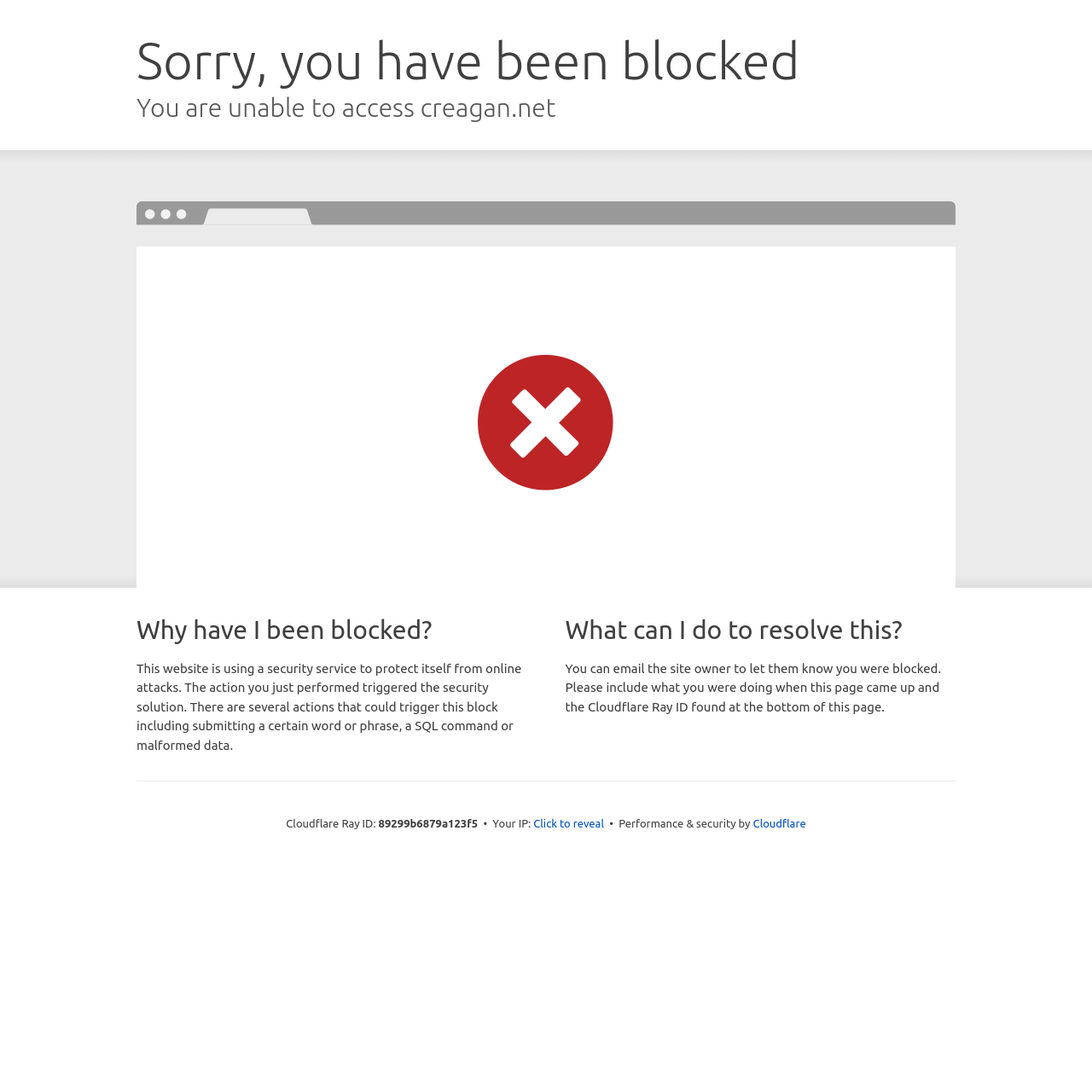Bounding box coordinates are specified in the format (top-left x, top-left y, bottom-right x, bottom-right y). All values are floating point numbers bounded between 0 and 1. Please provide the bounding box coordinate of the region this sentence describes: Cloudflare

[0.69, 0.749, 0.738, 0.76]